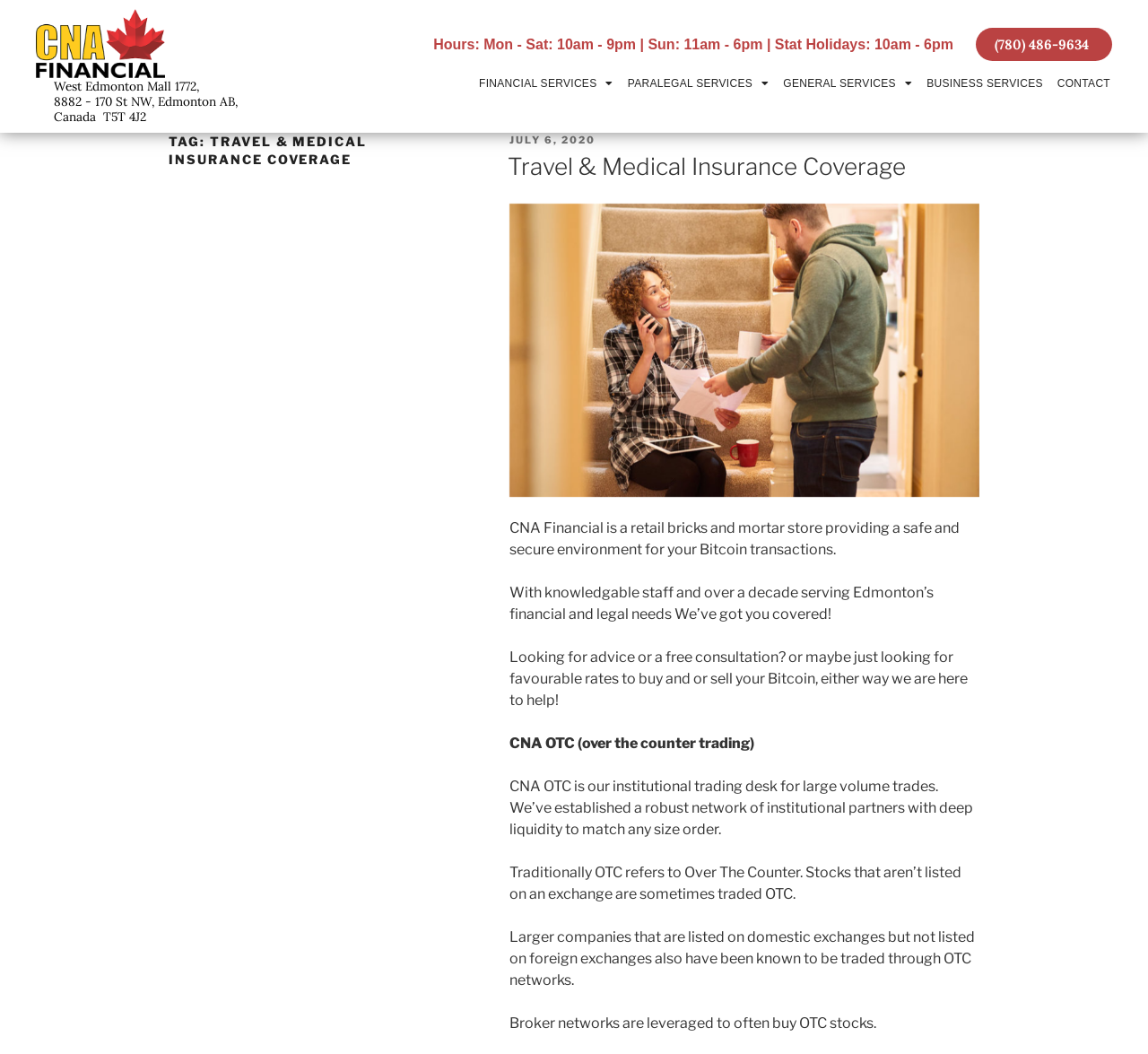Find and indicate the bounding box coordinates of the region you should select to follow the given instruction: "Contact us".

[0.919, 0.058, 0.969, 0.1]